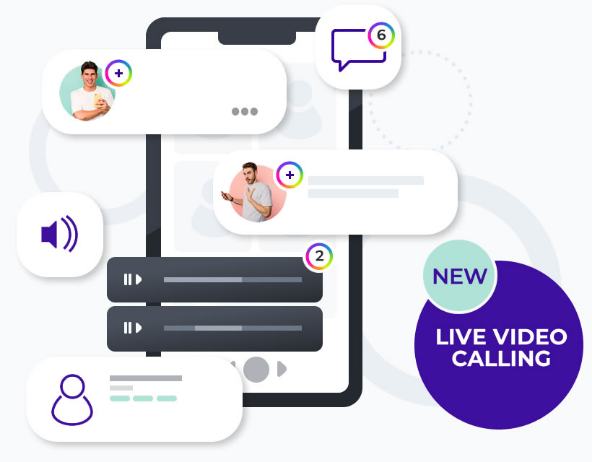Analyze the image and deliver a detailed answer to the question: What type of conversations are highlighted by the chat bubbles?

The chat bubbles surrounding the phone indicate that they are highlighting text conversations, which is a way for users to engage with each other on the dating platform.